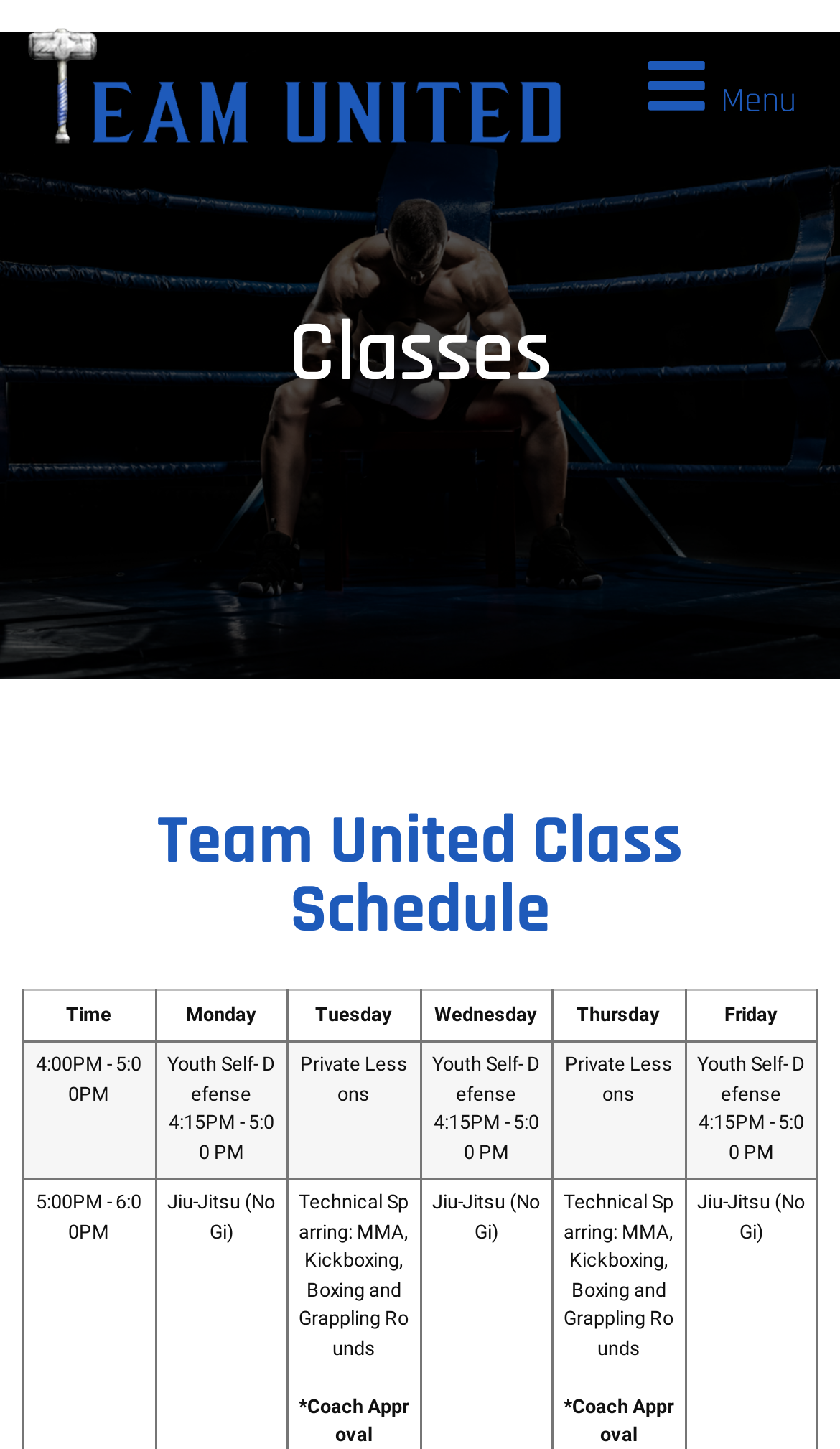What is the schedule for Youth Self-Defense on Monday?
Provide an in-depth and detailed answer to the question.

By looking at the table with the column headers 'Time', 'Monday', 'Tuesday', ..., 'Friday', I can see that the schedule for Youth Self-Defense on Monday is 4:15PM - 5:00 PM.